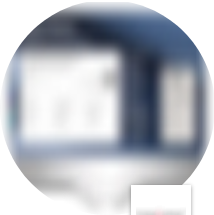Offer a detailed explanation of the image's components.

The image showcases a modern digital display setup within a sleek, contemporary workspace. The background features a blurred interface, hinting at data visualization elements or presentations, which suggest a focus on technology and digital solutions. There is an arrangement of hardware visible, alluding to advanced functionality typical in environments centered around digital communication, design, or innovation. This setting is likely associated with the theme of "Digital Displays," indicating a blend of creativity and technology aimed at enhancing user engagement and presentation effectiveness.